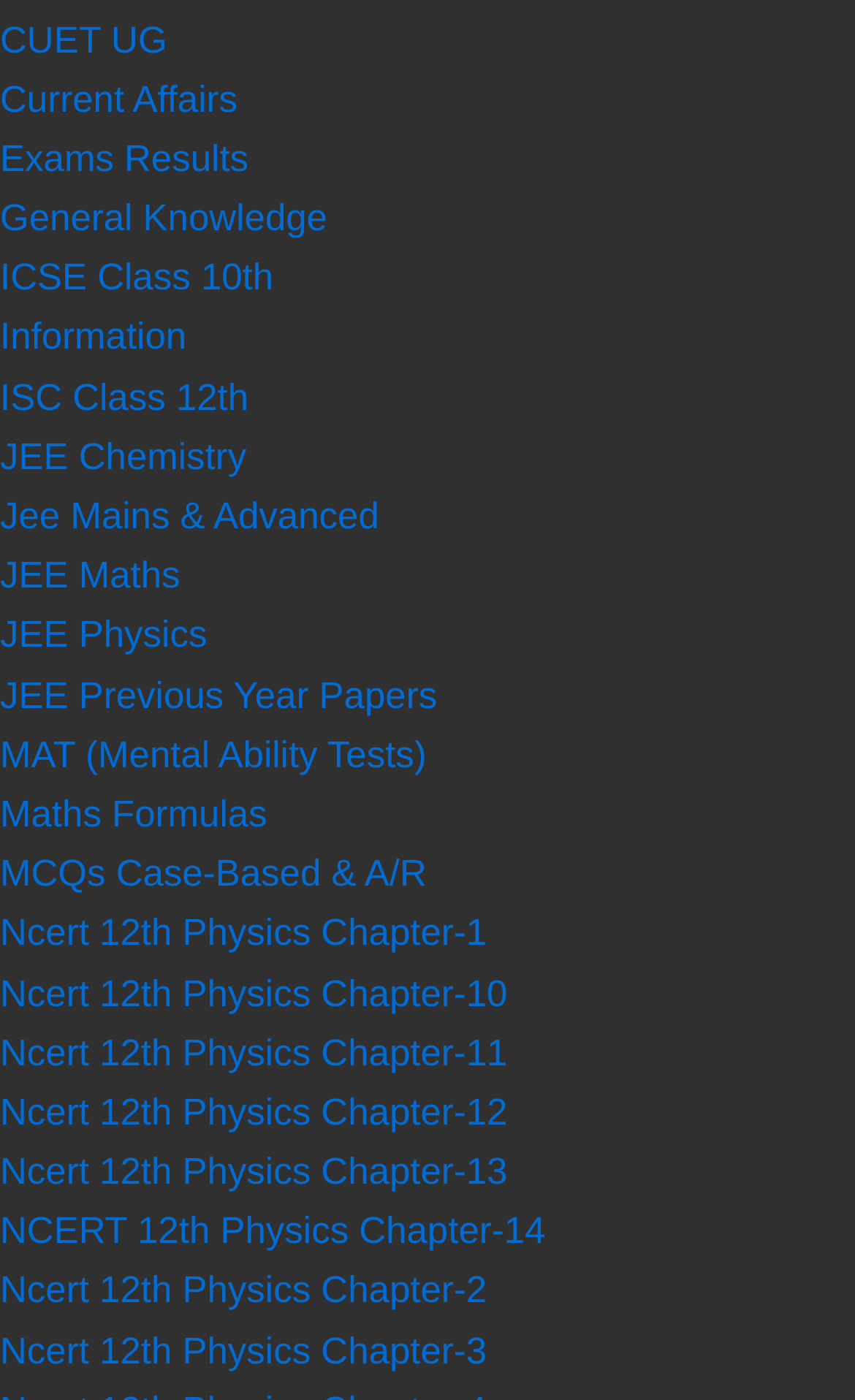Show the bounding box coordinates for the element that needs to be clicked to execute the following instruction: "Go to Current Affairs page". Provide the coordinates in the form of four float numbers between 0 and 1, i.e., [left, top, right, bottom].

[0.0, 0.056, 0.278, 0.086]